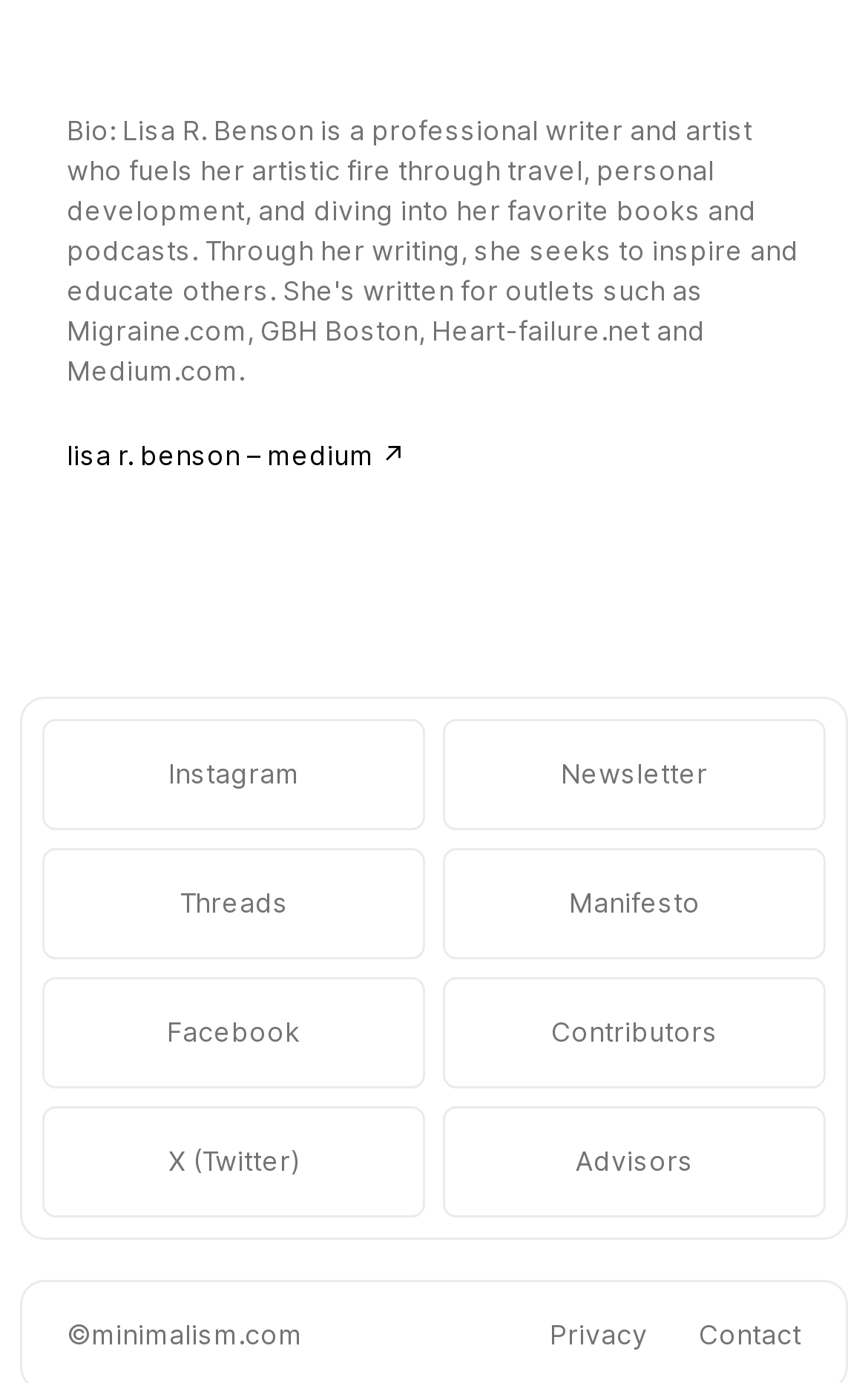Find and specify the bounding box coordinates that correspond to the clickable region for the instruction: "view privacy policy".

[0.633, 0.953, 0.746, 0.977]